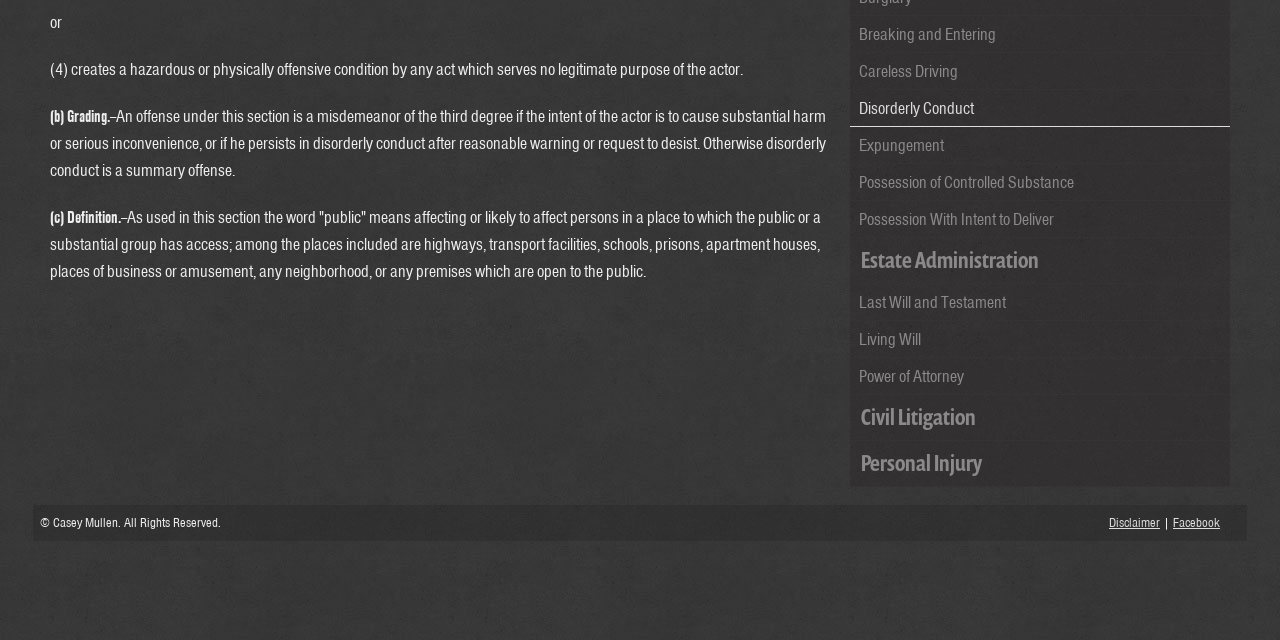Find the bounding box of the element with the following description: "Power of Attorney". The coordinates must be four float numbers between 0 and 1, formatted as [left, top, right, bottom].

[0.664, 0.559, 0.961, 0.617]